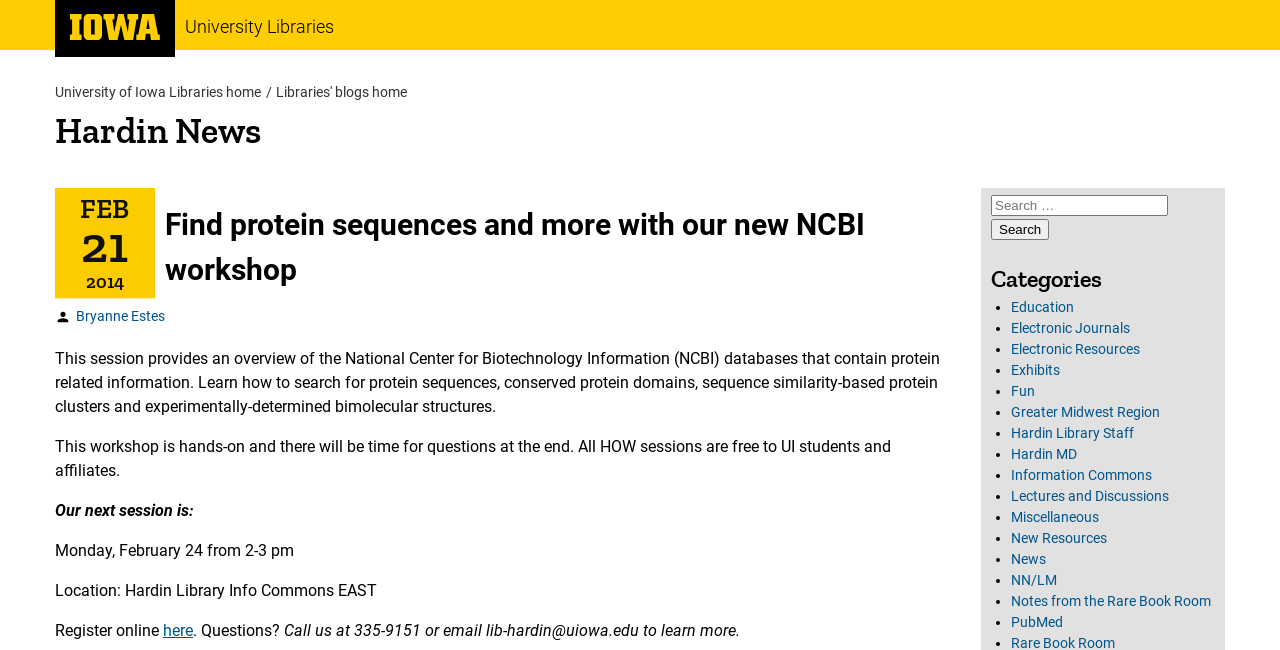Specify the bounding box coordinates of the area to click in order to follow the given instruction: "Register for the NCBI workshop."

[0.127, 0.956, 0.151, 0.985]